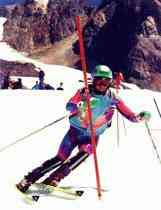What is the purpose of the pole?
Please provide a comprehensive answer based on the details in the screenshot.

The skier is expertly holding a pole for balance and direction, which suggests that the pole is being used to aid in navigating the slalom course and maintaining control while skiing.